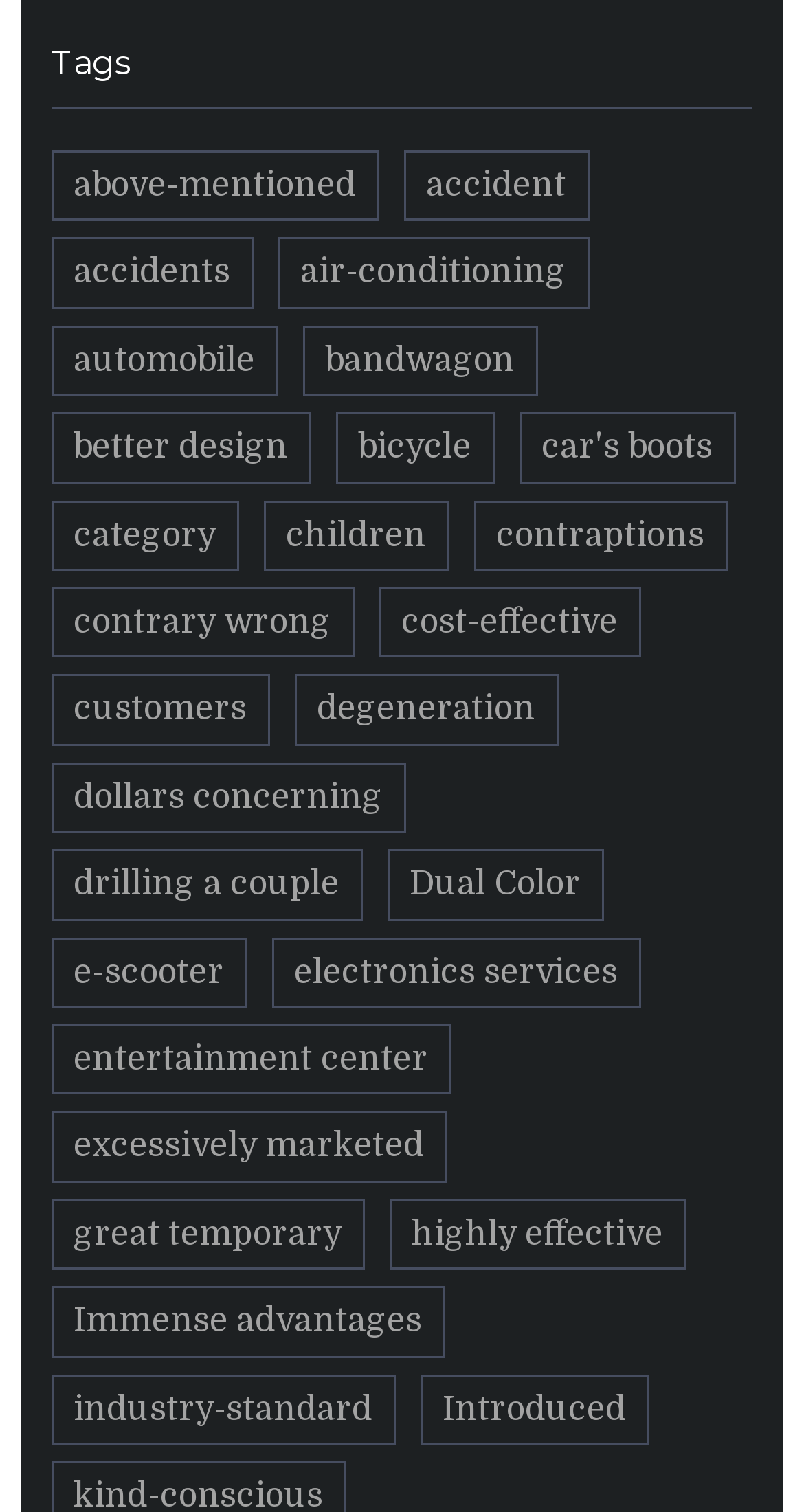Given the element description, predict the bounding box coordinates in the format (top-left x, top-left y, bottom-right x, bottom-right y). Make sure all values are between 0 and 1. Here is the element description: drilling a couple

[0.063, 0.562, 0.451, 0.609]